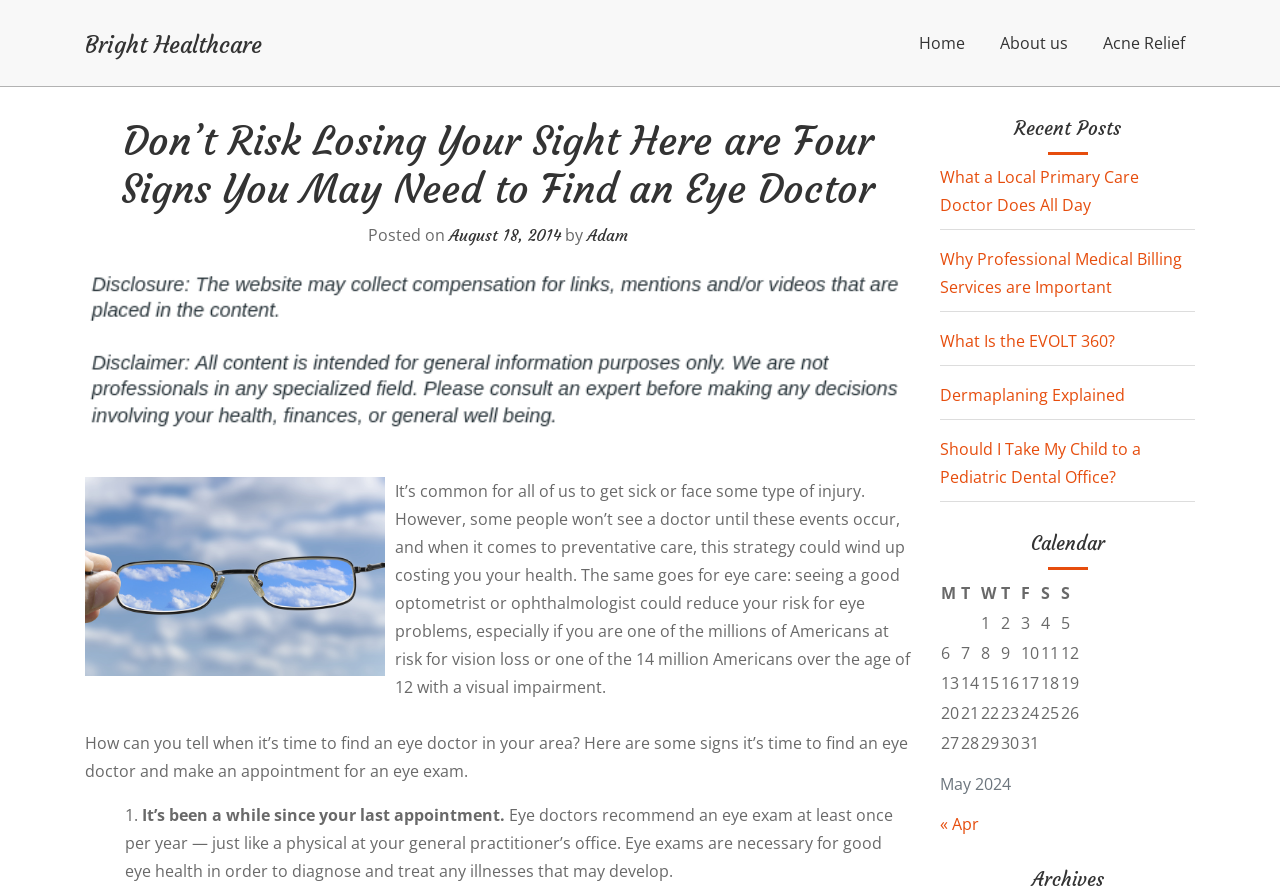How often do eye doctors recommend an eye exam?
Look at the screenshot and give a one-word or phrase answer.

at least once per year